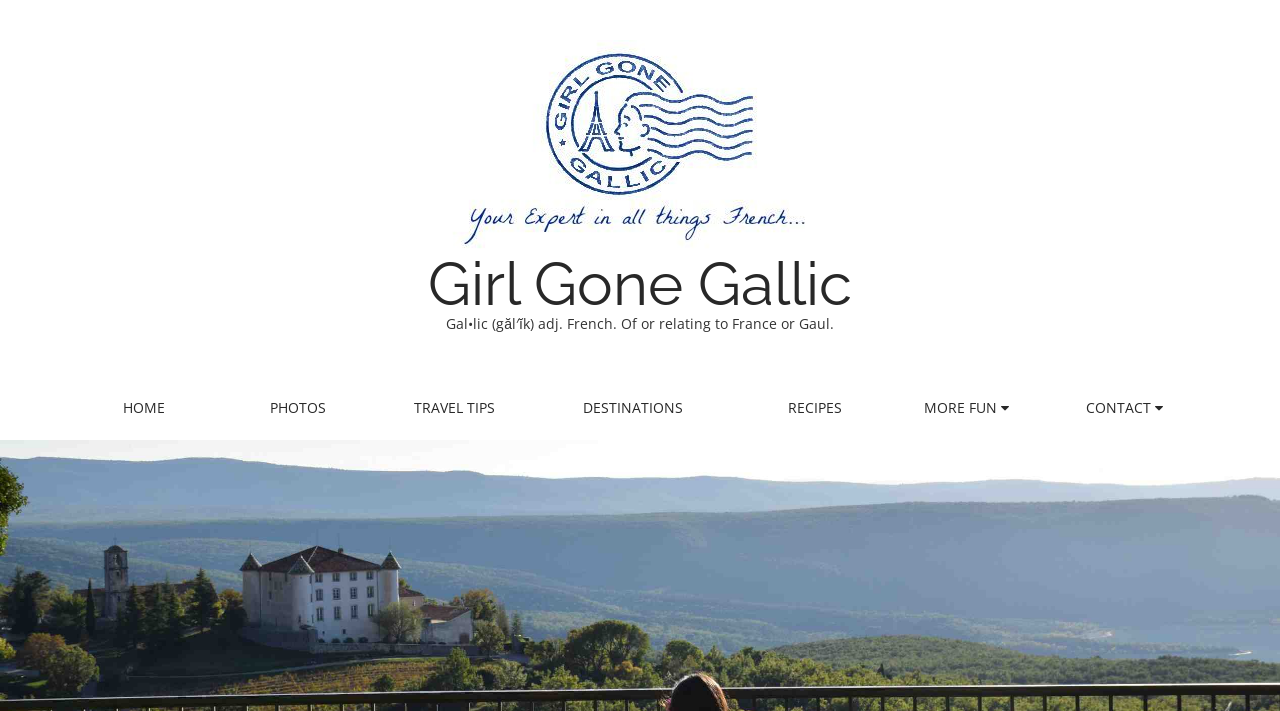Identify the bounding box for the given UI element using the description provided. Coordinates should be in the format (top-left x, top-left y, bottom-right x, bottom-right y) and must be between 0 and 1. Here is the description: More Fun

[0.699, 0.551, 0.812, 0.596]